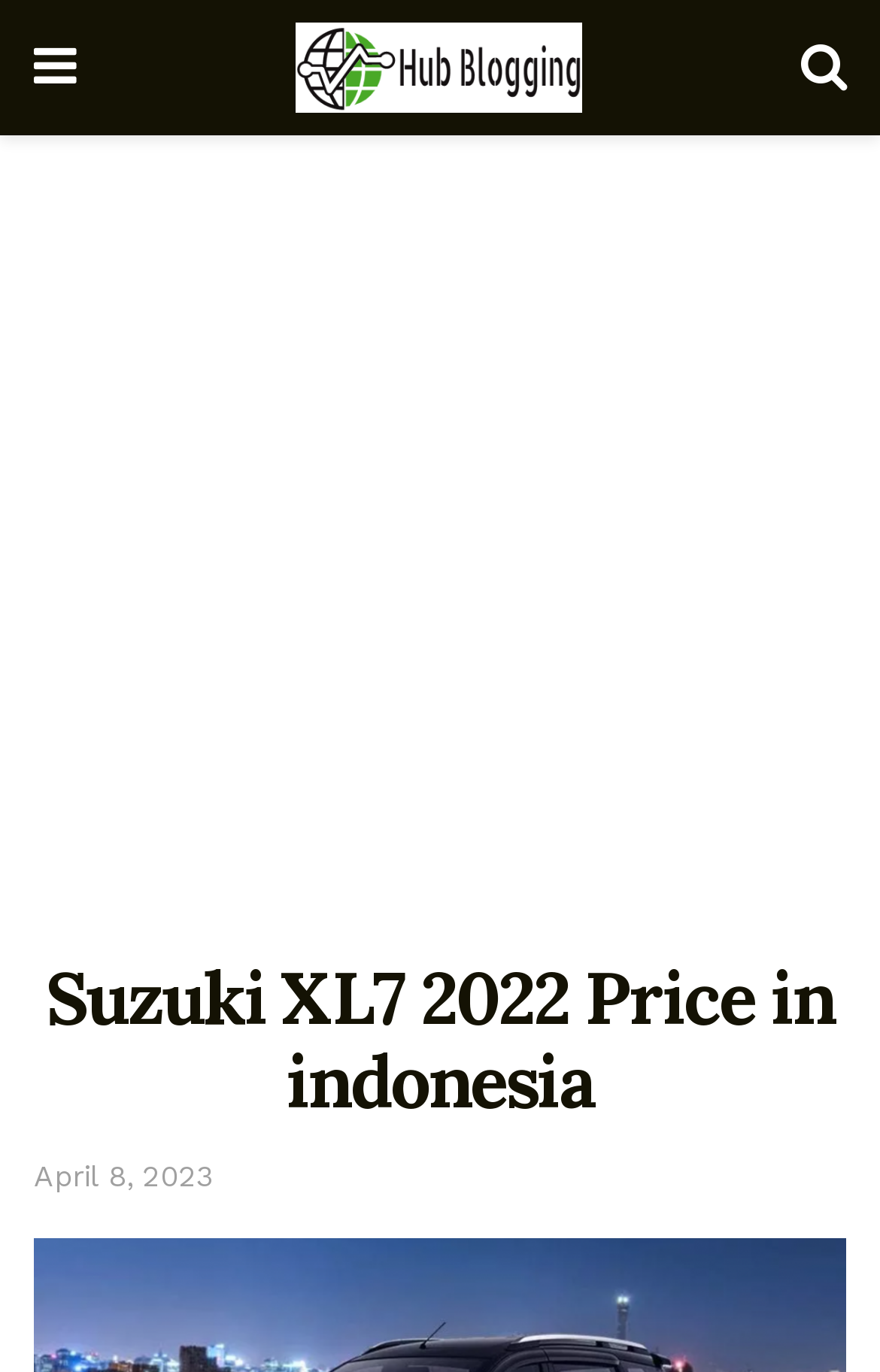Find the bounding box of the UI element described as: "activity stream". The bounding box coordinates should be given as four float values between 0 and 1, i.e., [left, top, right, bottom].

None